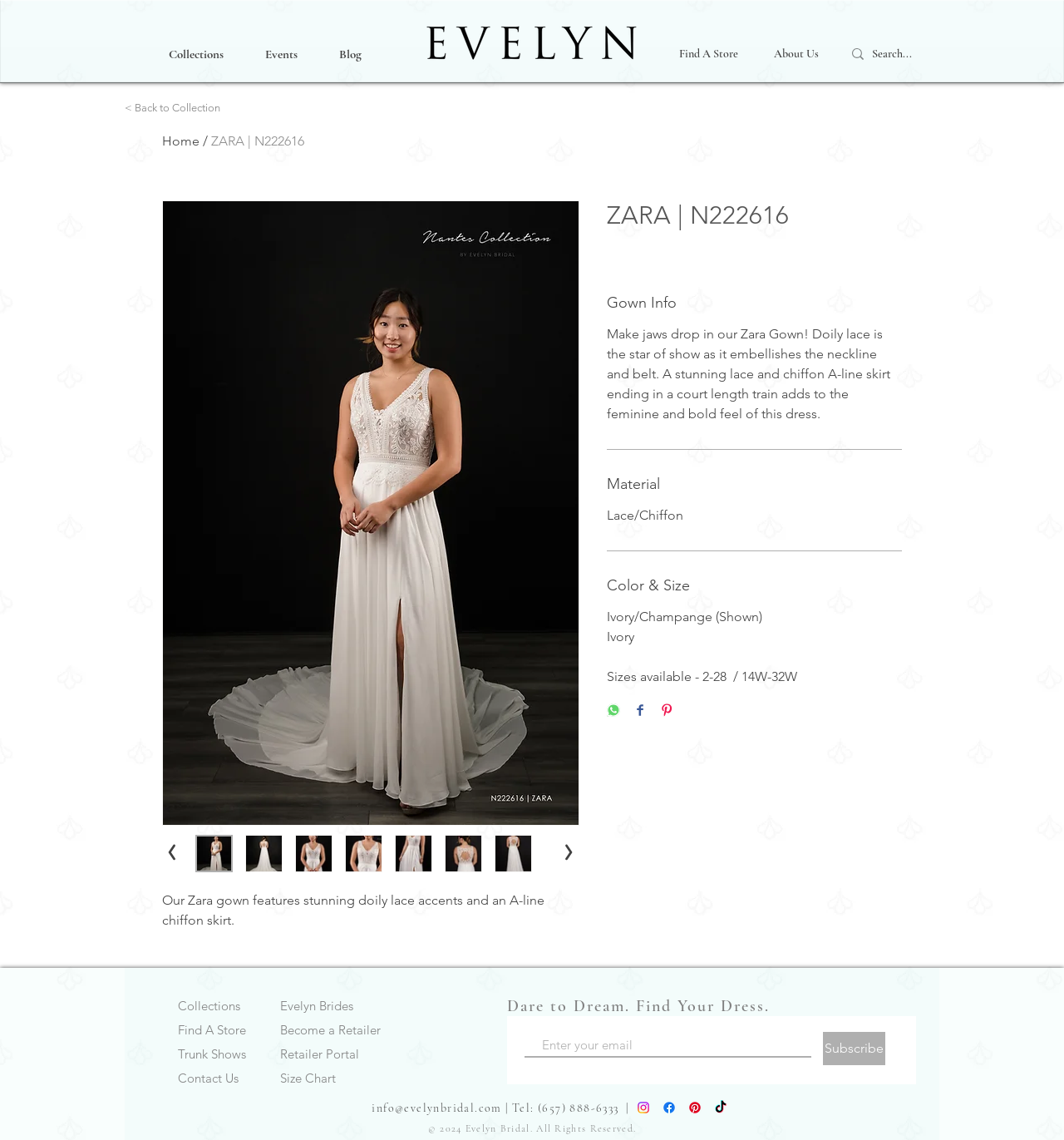Identify and provide the bounding box for the element described by: "Home".

[0.152, 0.117, 0.188, 0.131]